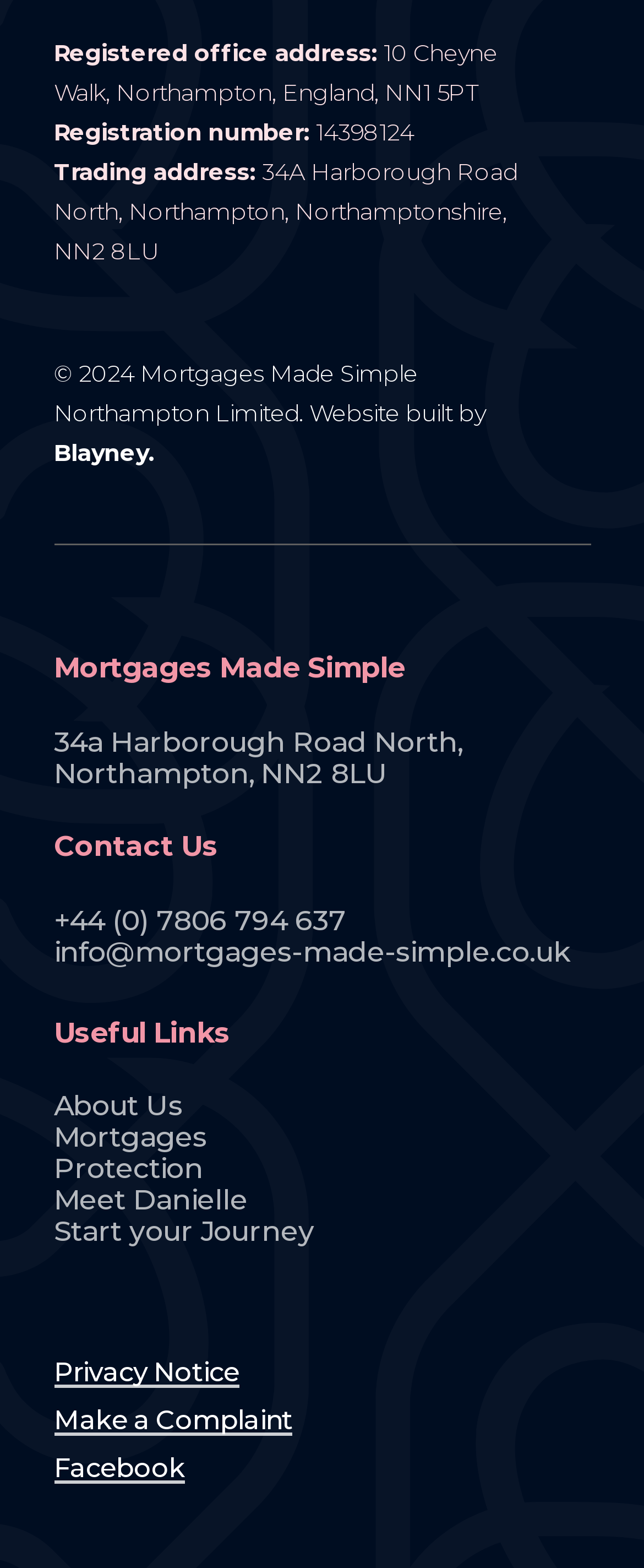Show me the bounding box coordinates of the clickable region to achieve the task as per the instruction: "Switch to desktop view".

None